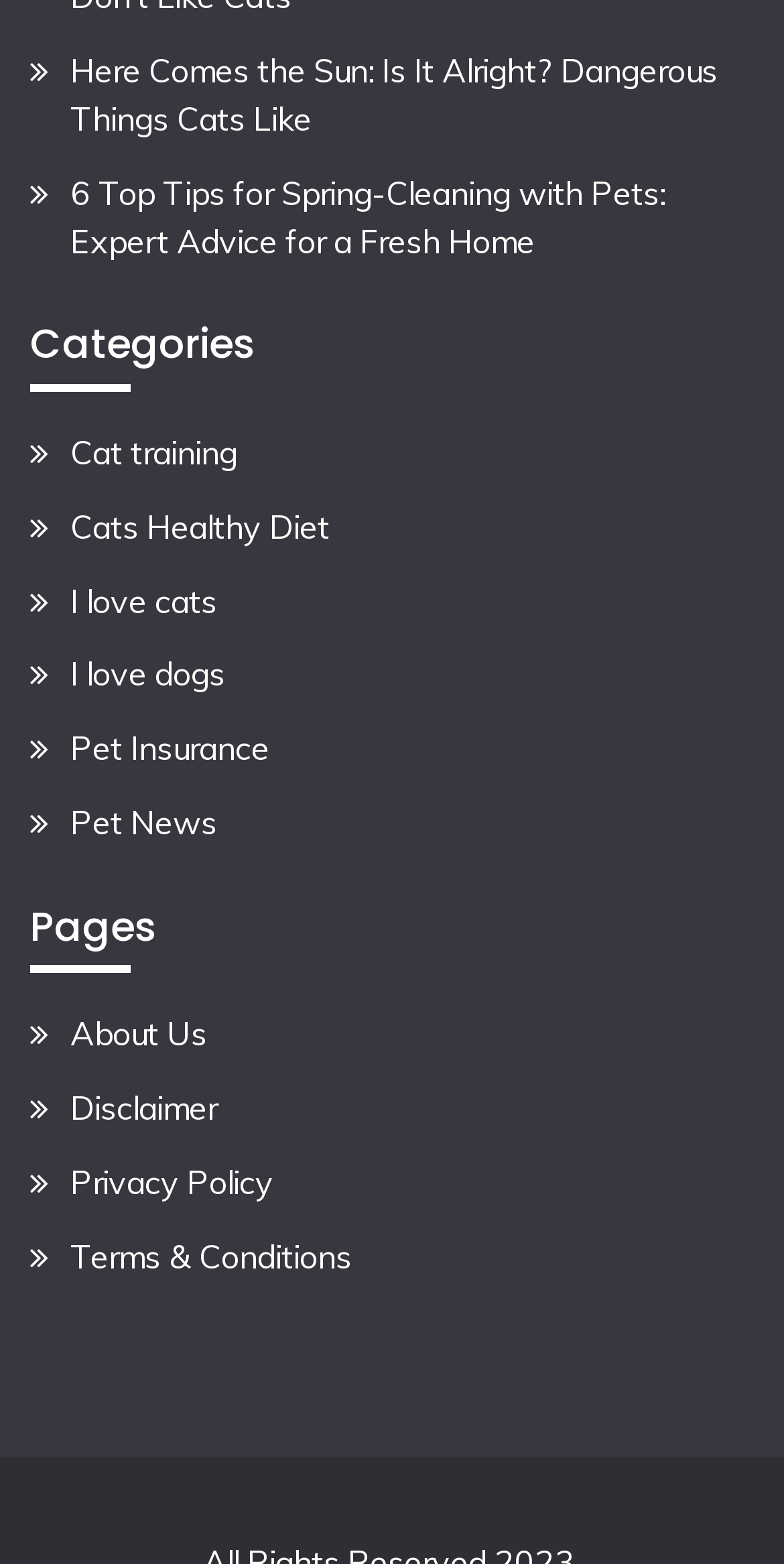How many links are listed under the 'Pages' section? Based on the image, give a response in one word or a short phrase.

4